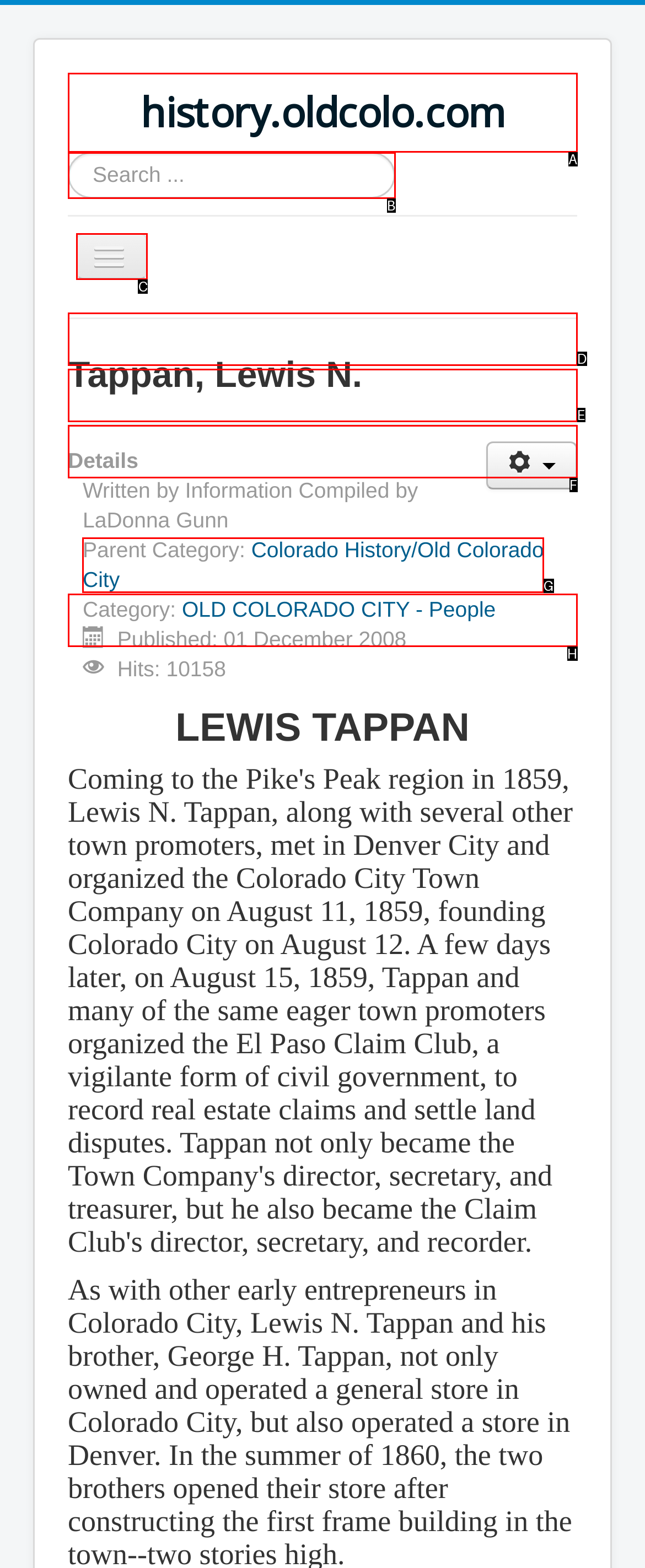Choose the letter that corresponds to the correct button to accomplish the task: Visit the Colorado History/Old Colorado City page
Reply with the letter of the correct selection only.

G